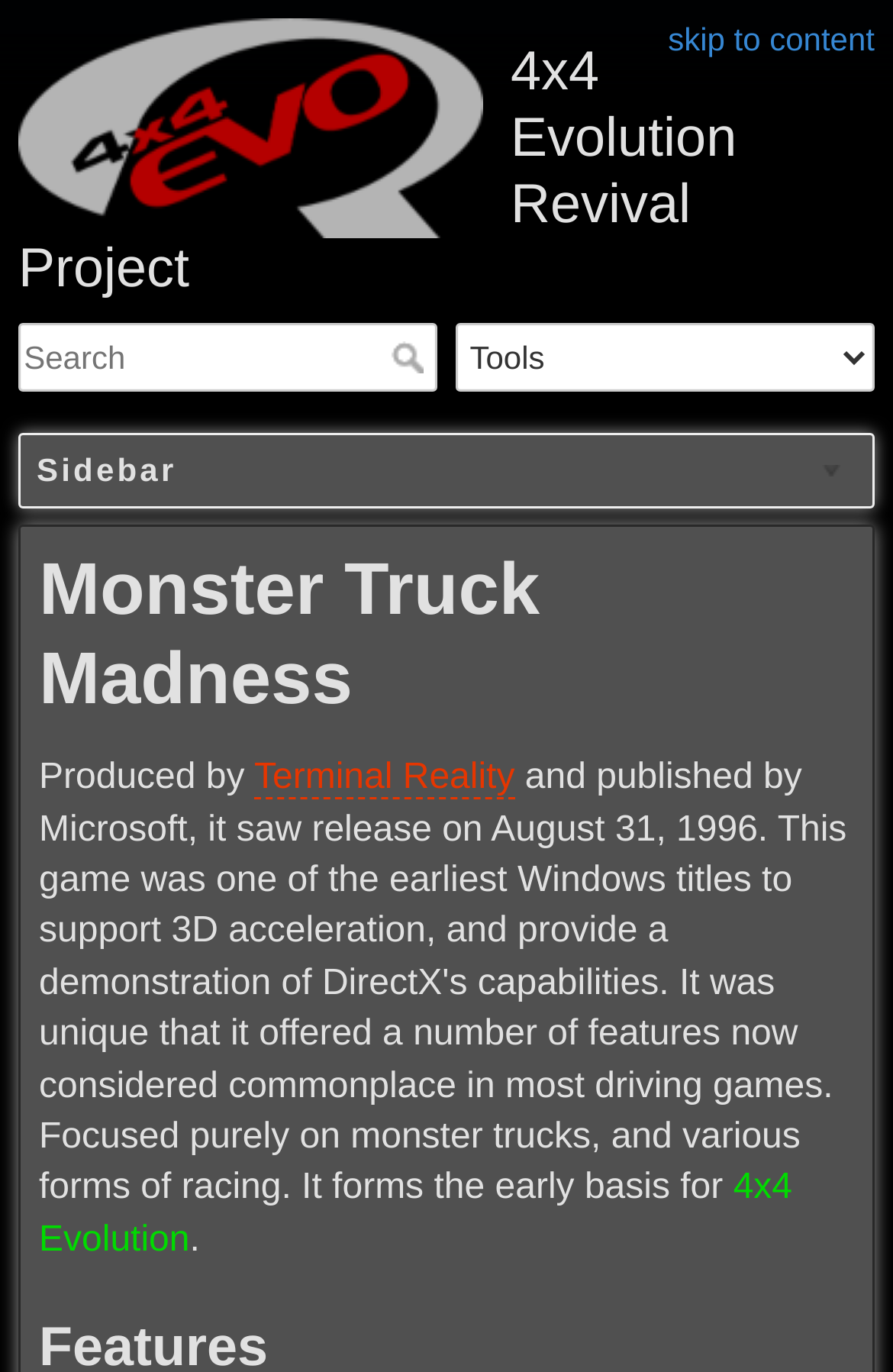Please look at the image and answer the question with a detailed explanation: Is there a search function on the page?

I found a search element with a textbox and a button, which indicates that there is a search function on the page.